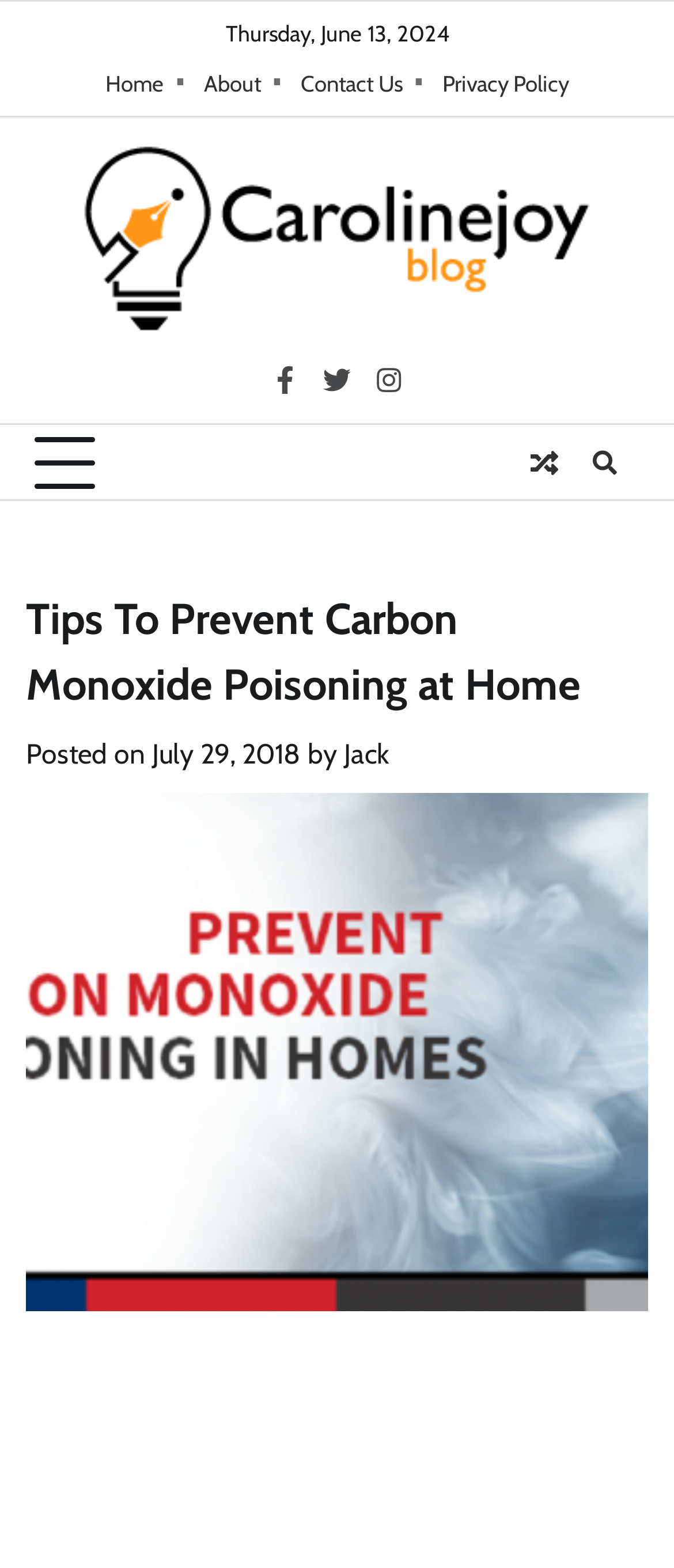Identify and provide the text content of the webpage's primary headline.

Tips To Prevent Carbon Monoxide Poisoning at Home